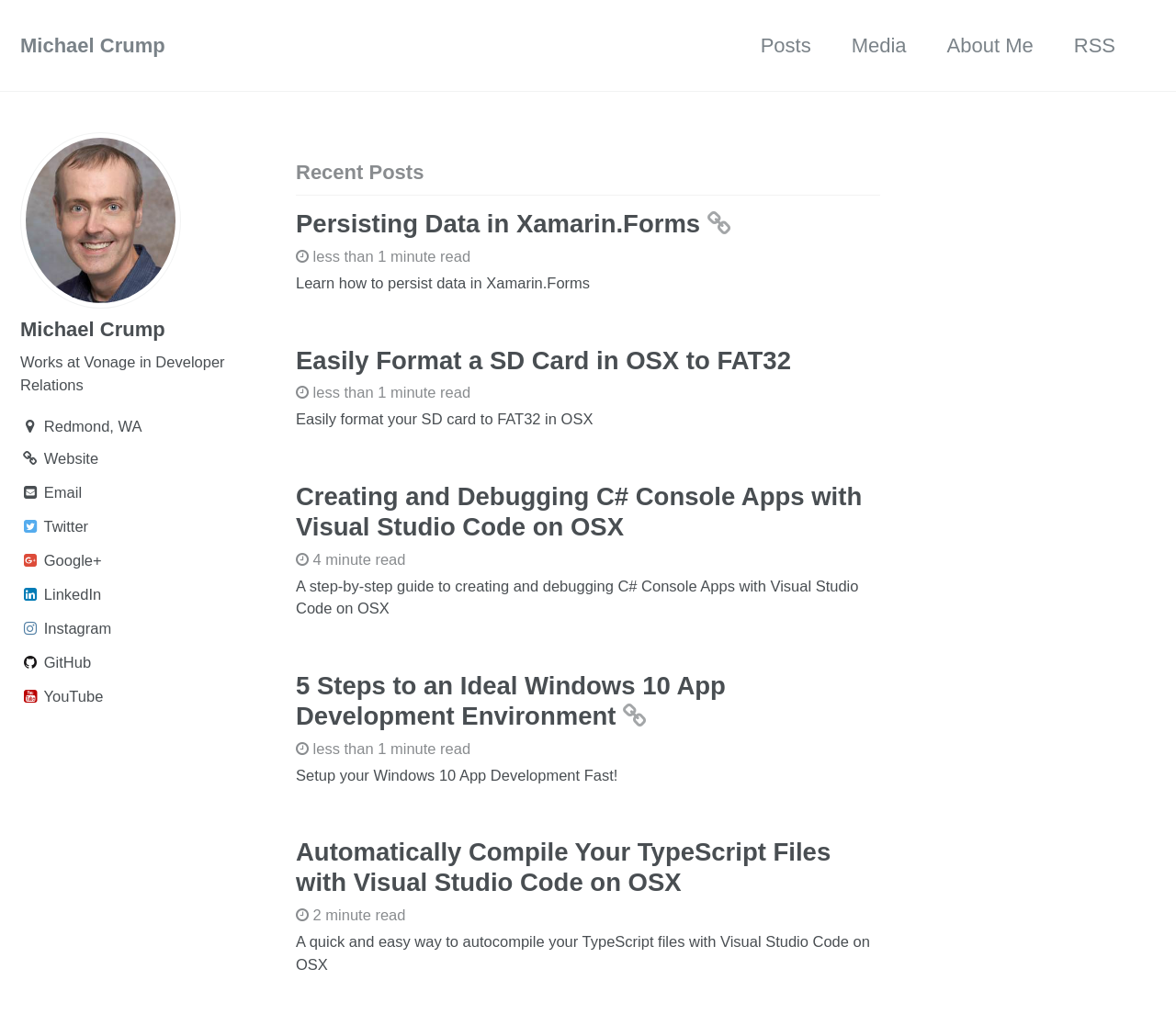Find the bounding box of the element with the following description: "GitHub". The coordinates must be four float numbers between 0 and 1, formatted as [left, top, right, bottom].

[0.017, 0.64, 0.234, 0.666]